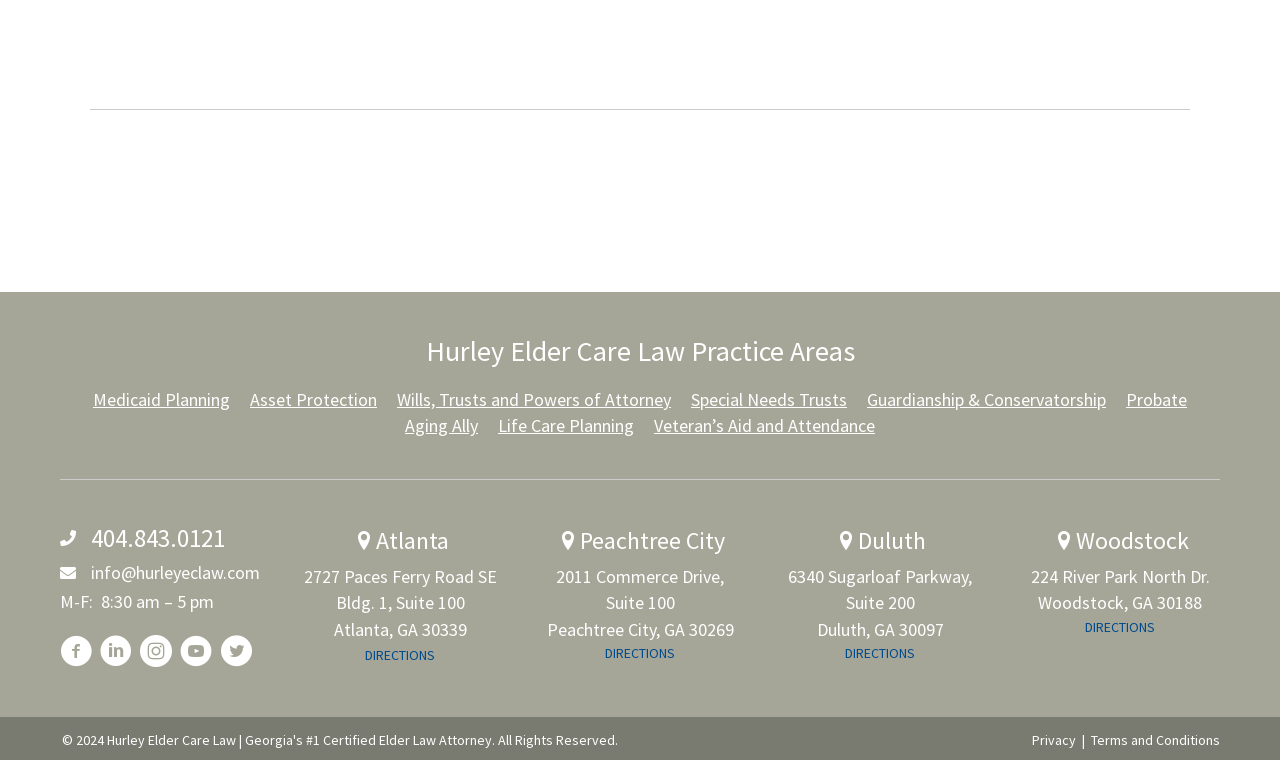Extract the bounding box of the UI element described as: "Atlanta".

[0.293, 0.689, 0.35, 0.735]